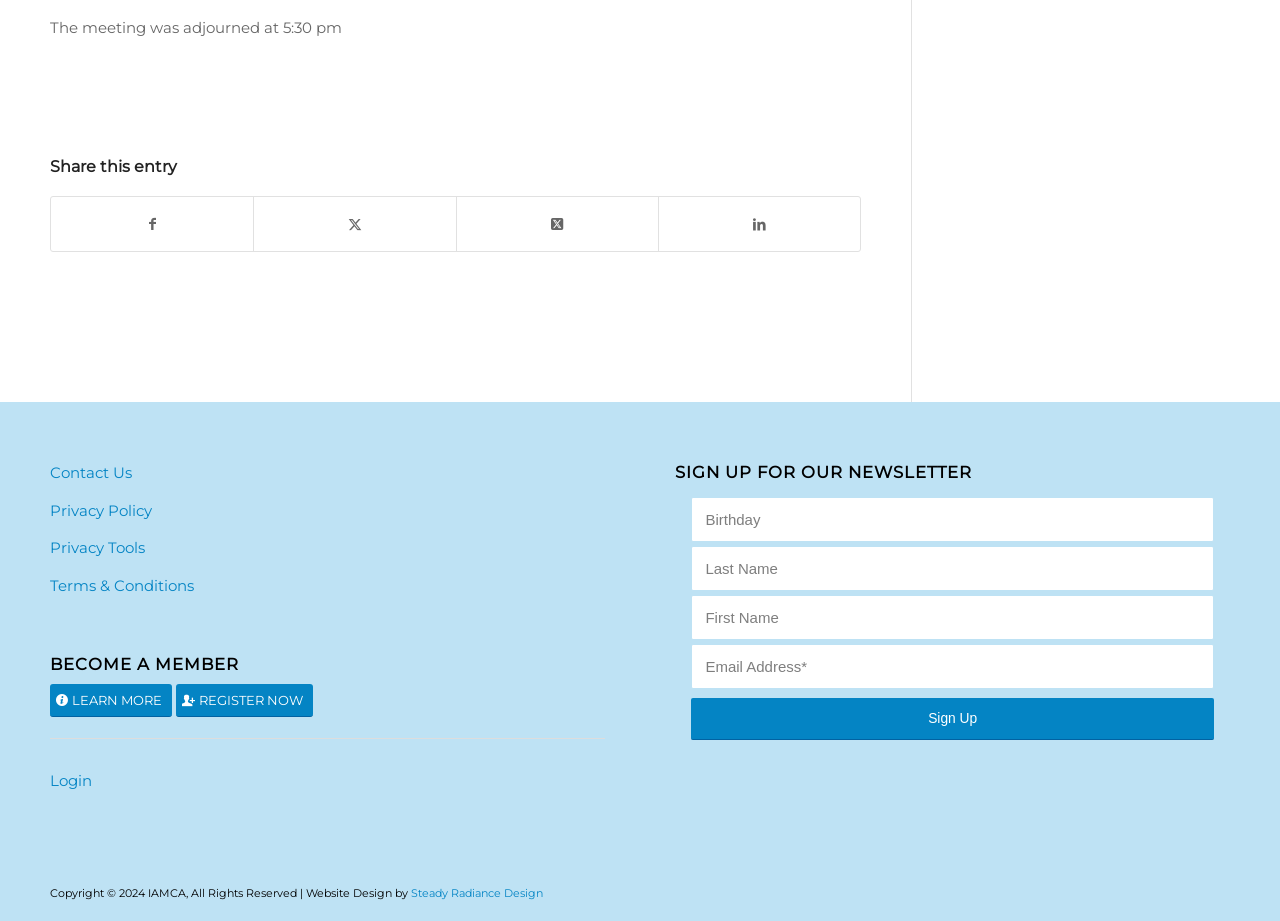Based on the image, provide a detailed and complete answer to the question: 
How many links are there in the footer section?

The answer can be found by counting the number of link elements in the footer section of the webpage. There are four such links, corresponding to 'Contact Us', 'Privacy Policy', 'Privacy Tools', and 'Terms & Conditions'.